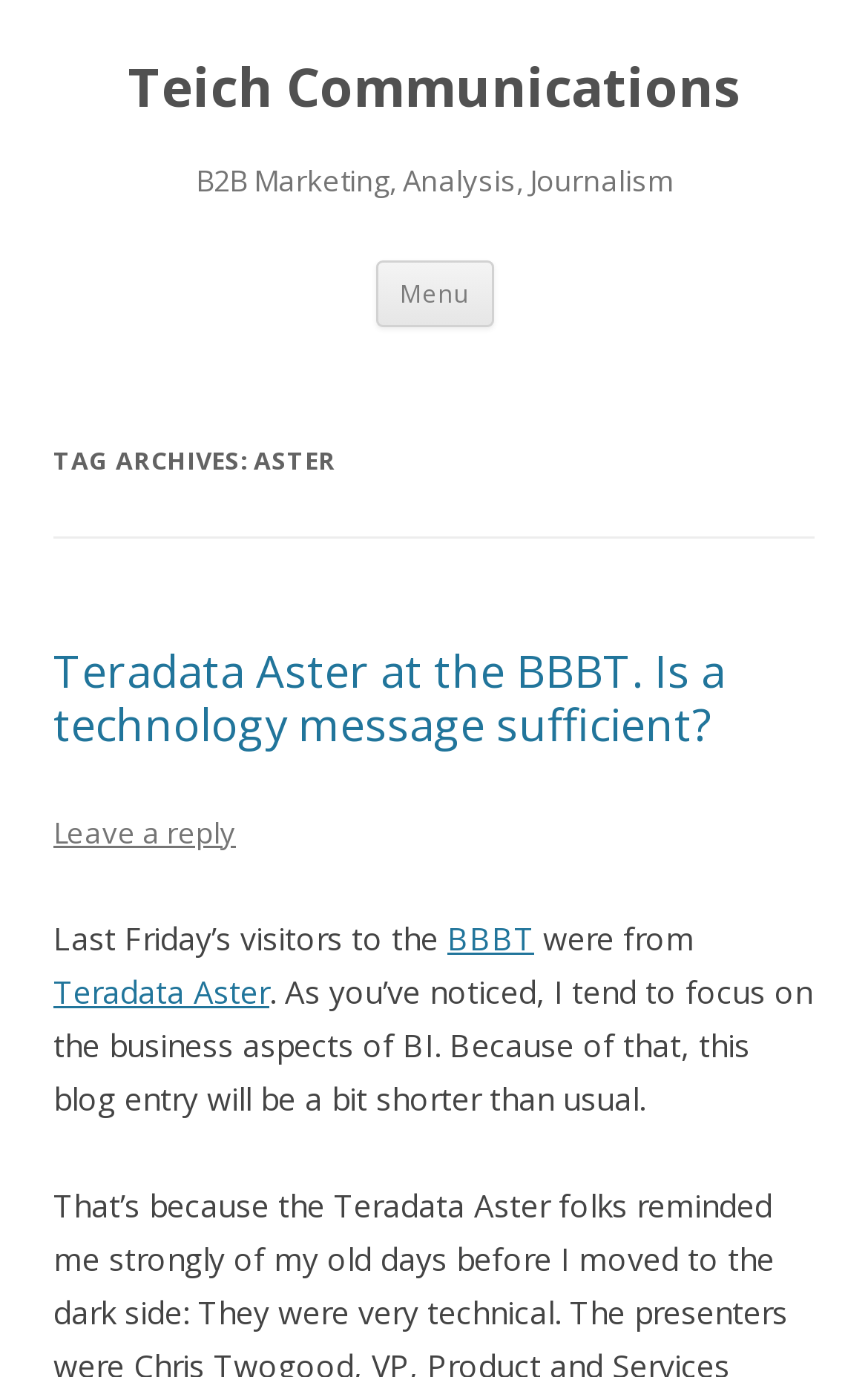Using the description "BBBT", locate and provide the bounding box of the UI element.

[0.515, 0.665, 0.615, 0.696]